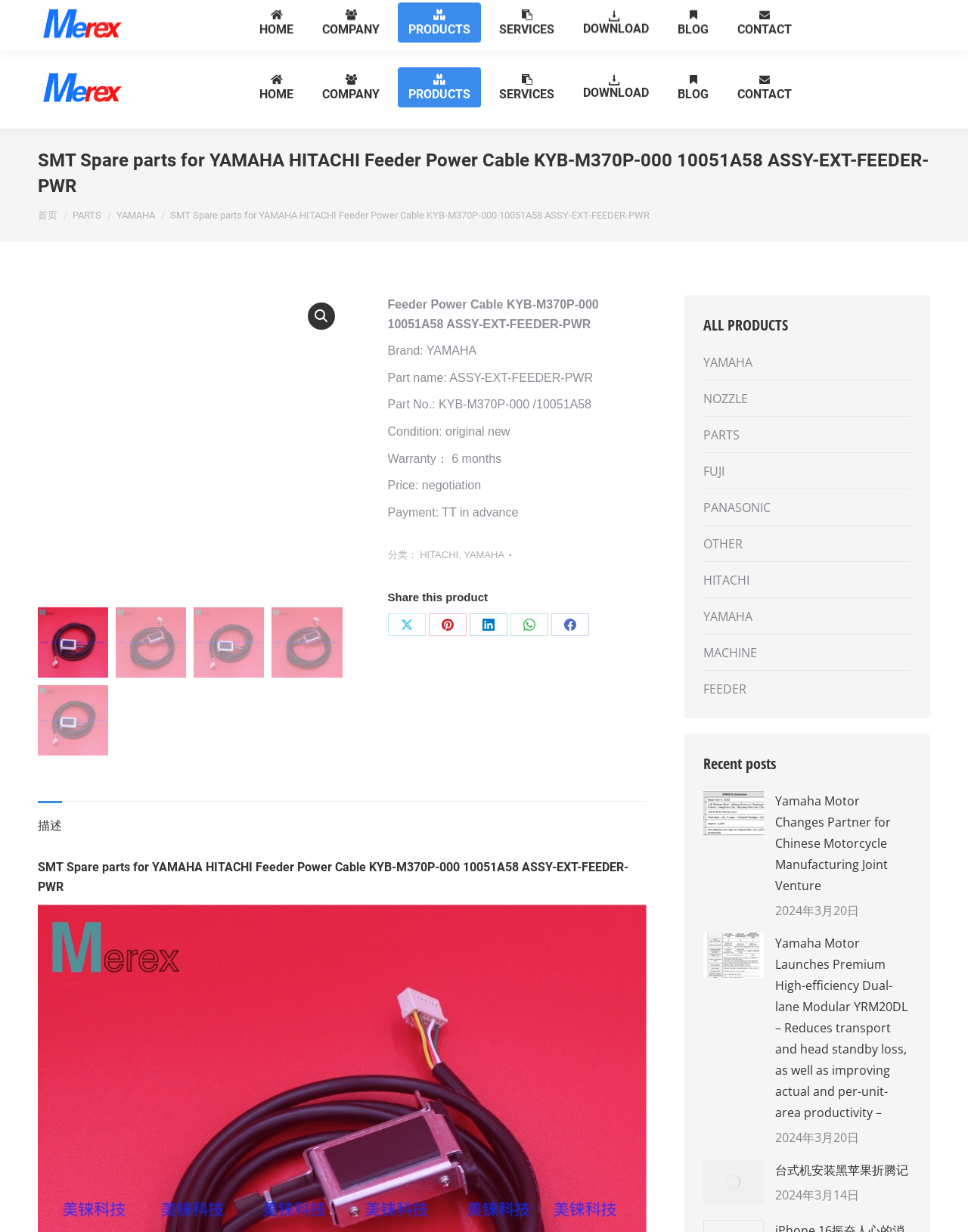Find the bounding box coordinates of the element to click in order to complete this instruction: "Browse all of Research@THEA". The bounding box coordinates must be four float numbers between 0 and 1, denoted as [left, top, right, bottom].

None